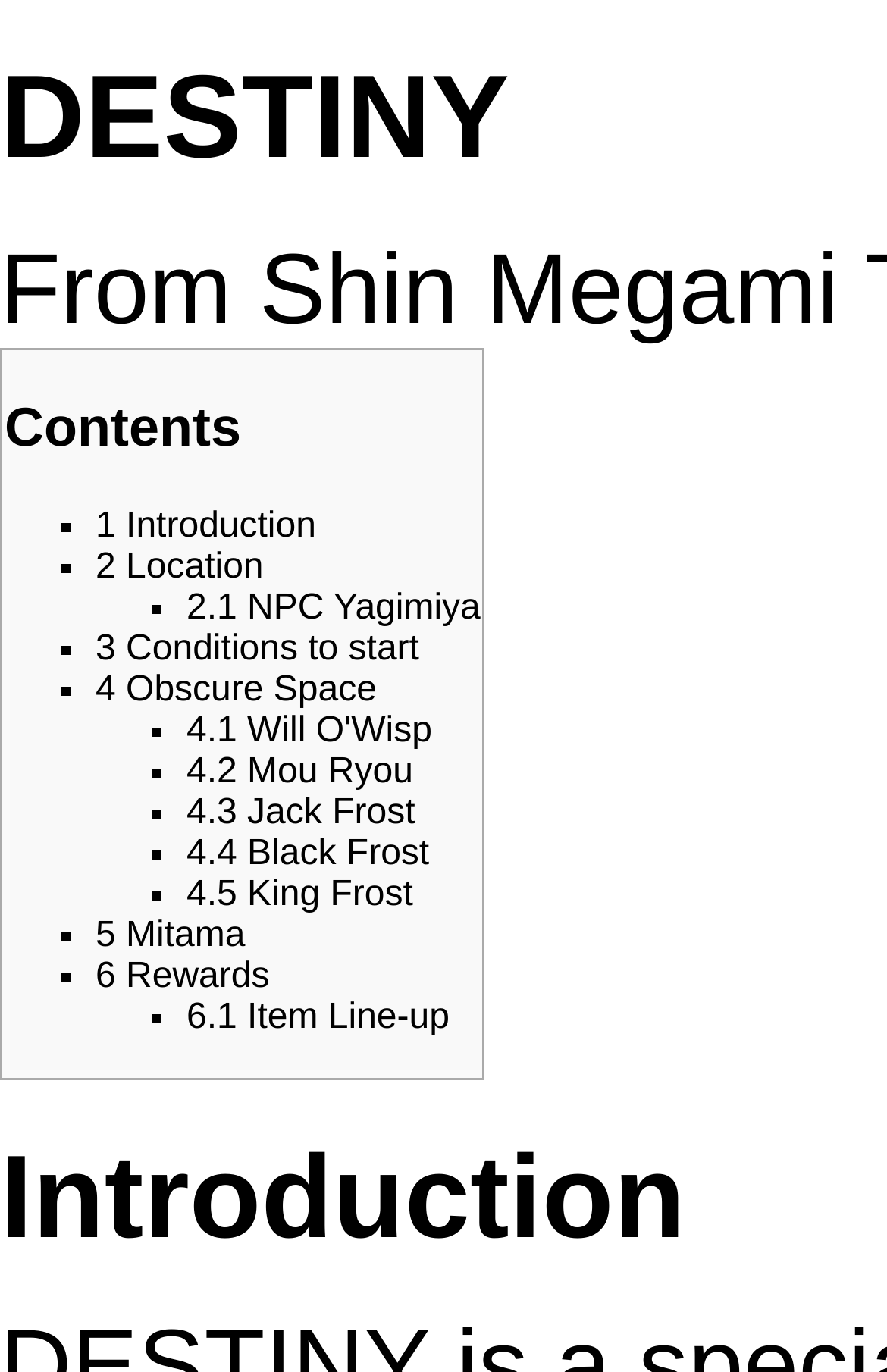What is the first NPC mentioned in the 'Location' section?
Using the visual information, respond with a single word or phrase.

Yagimiya